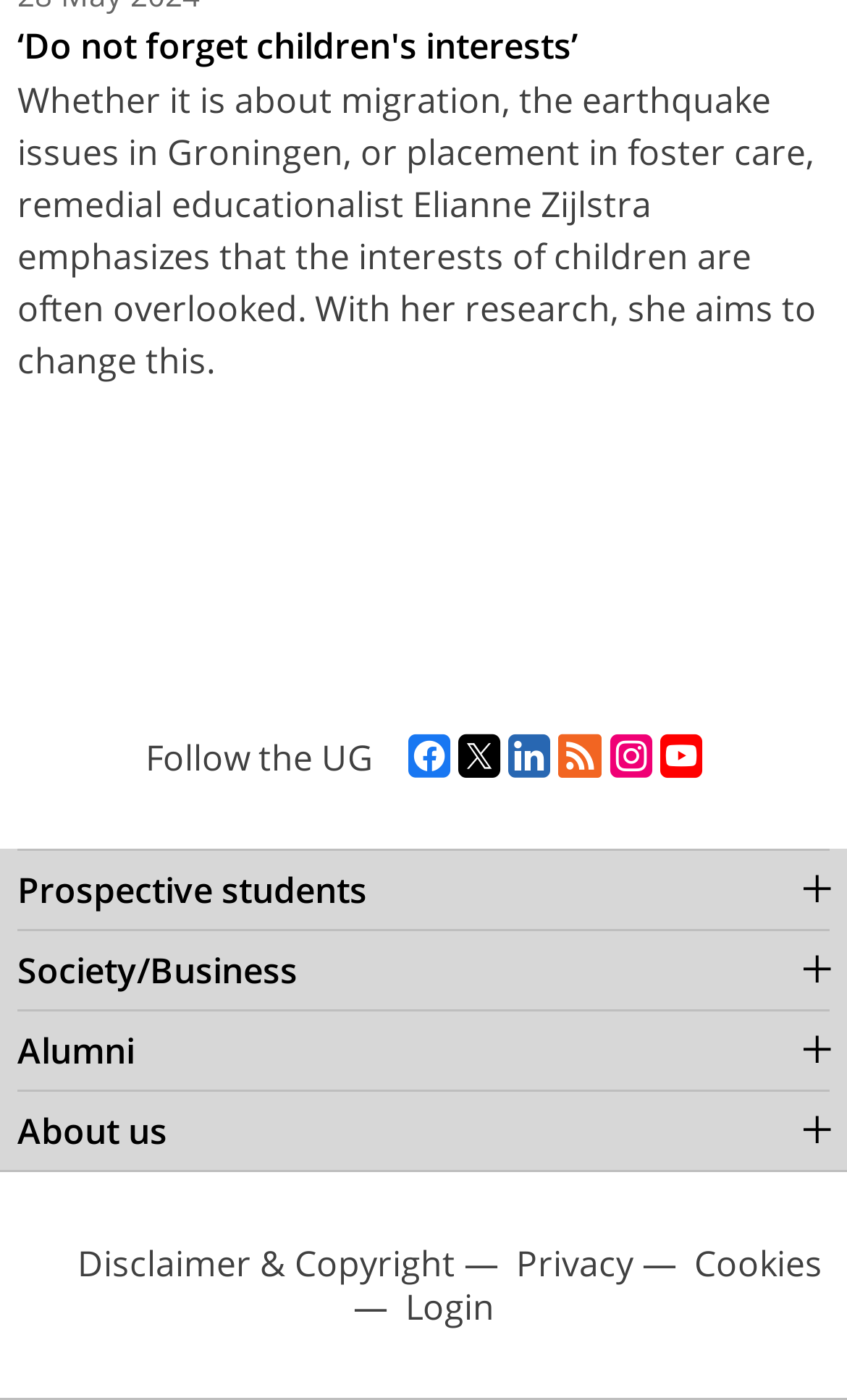Provide the bounding box coordinates for the specified HTML element described in this description: "Disclaimer & Copyright". The coordinates should be four float numbers ranging from 0 to 1, in the format [left, top, right, bottom].

[0.091, 0.887, 0.537, 0.918]